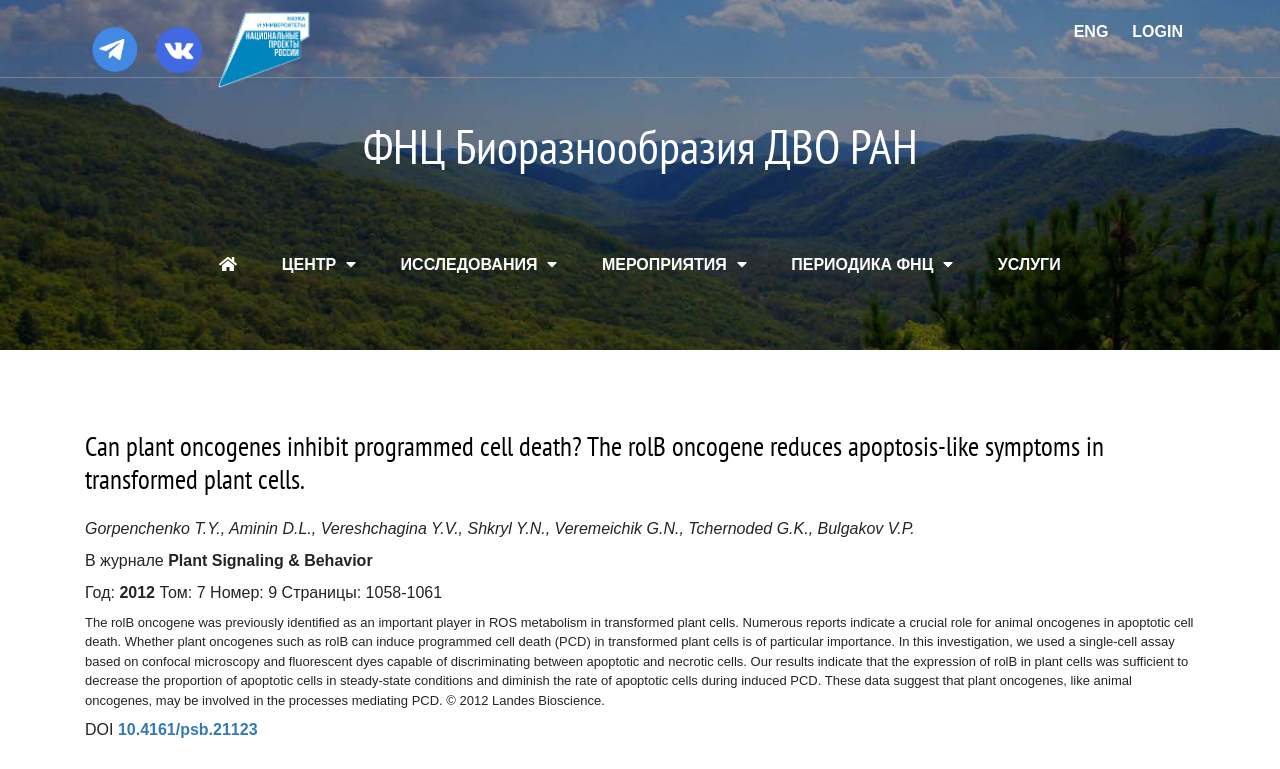Respond to the question with just a single word or phrase: 
In which journal was the research article published?

Plant Signaling & Behavior